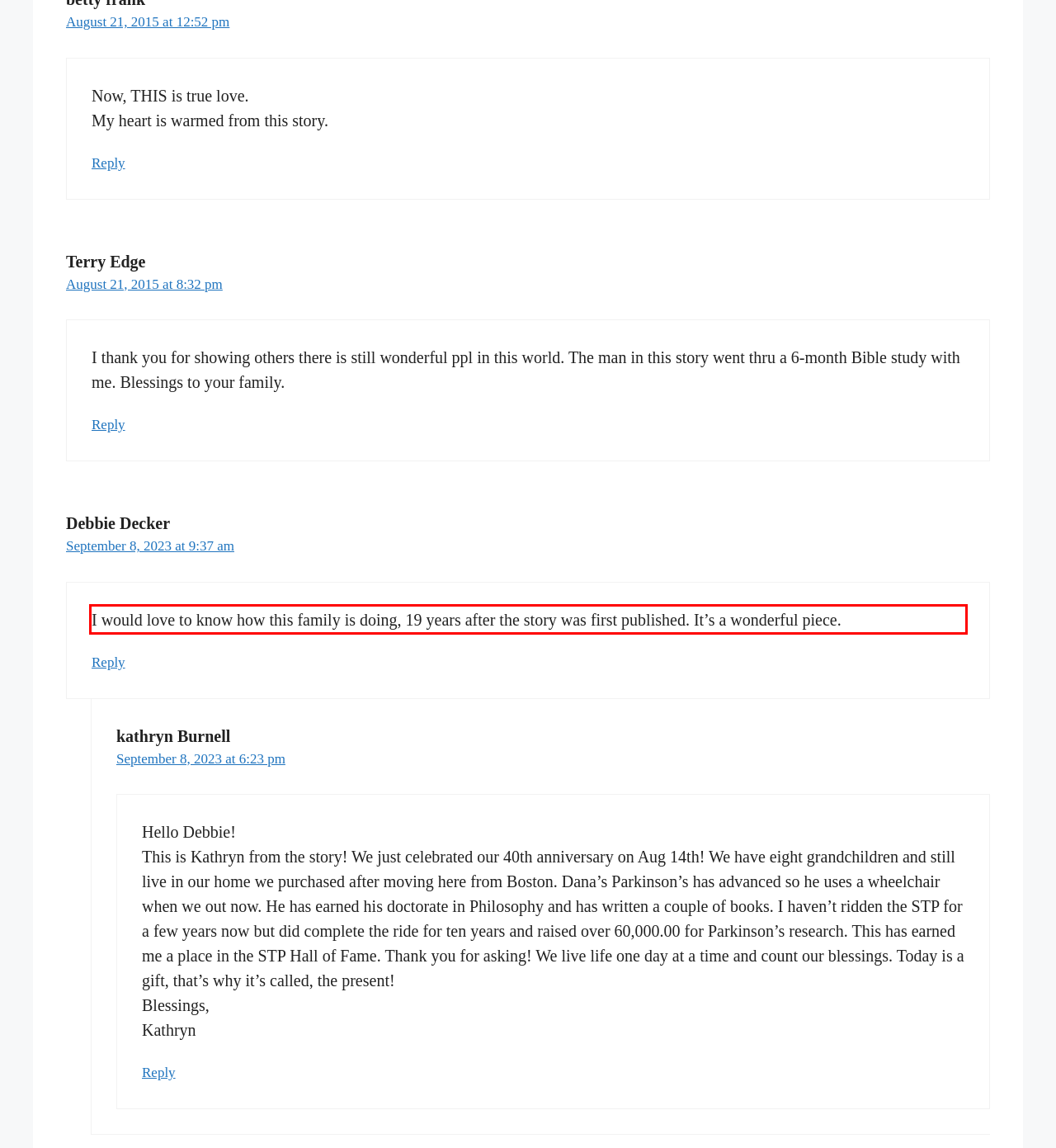Please use OCR to extract the text content from the red bounding box in the provided webpage screenshot.

I would love to know how this family is doing, 19 years after the story was first published. It’s a wonderful piece.